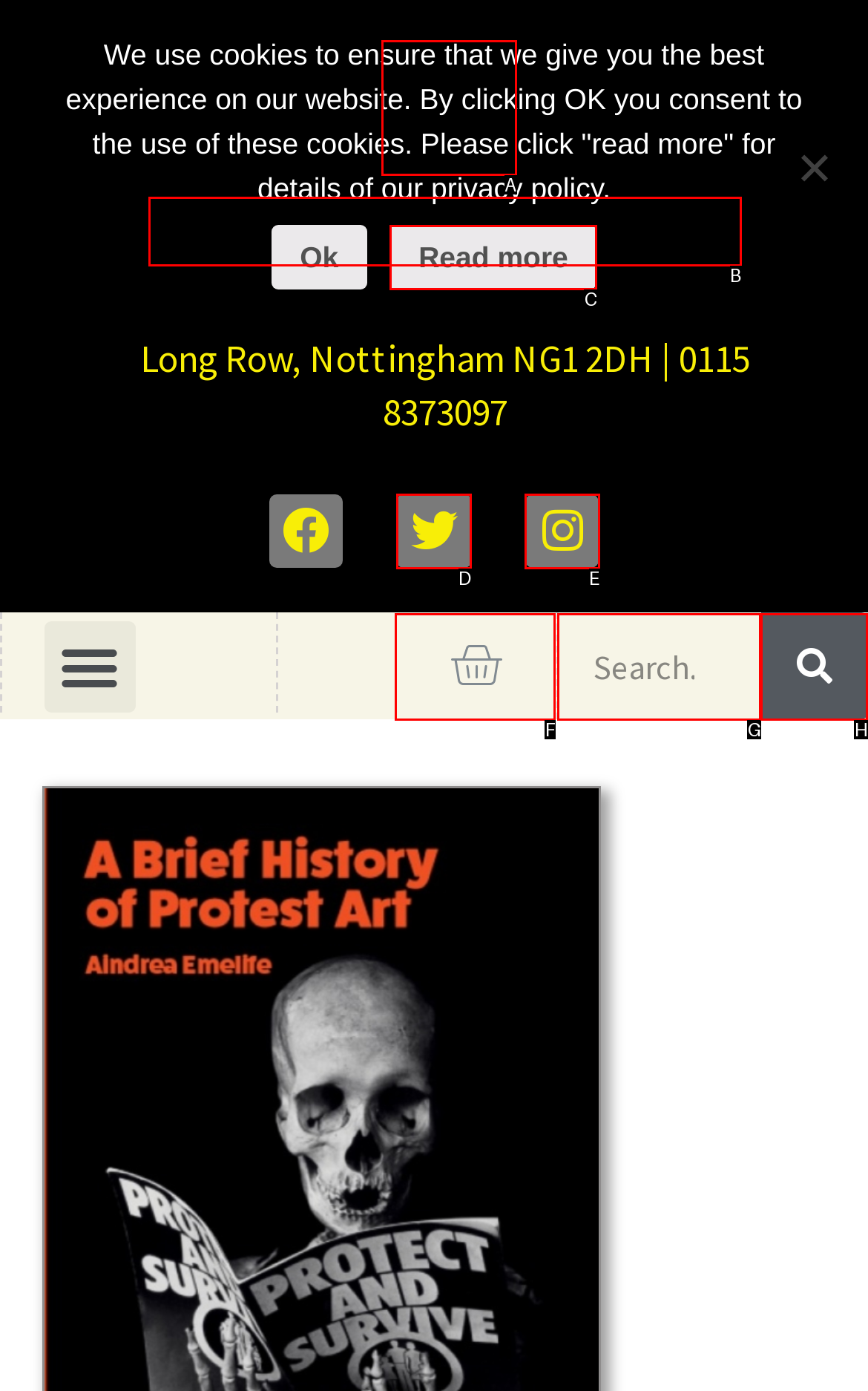Point out the option that needs to be clicked to fulfill the following instruction: Click the logo
Answer with the letter of the appropriate choice from the listed options.

A